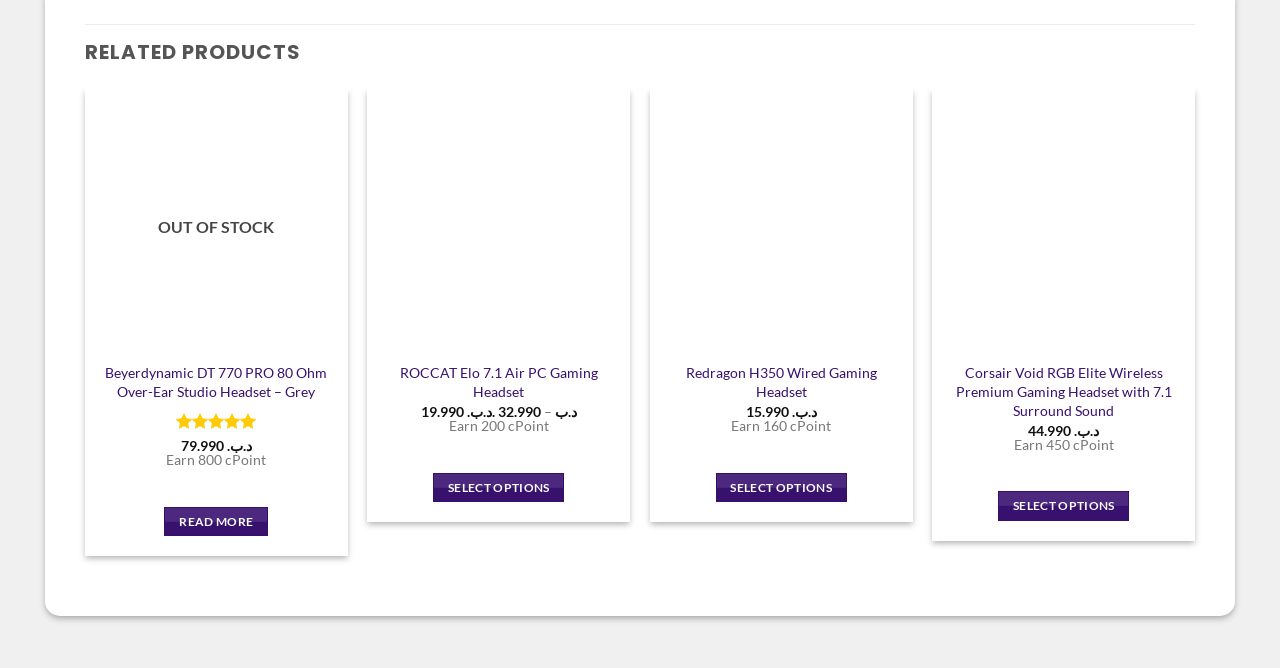Specify the bounding box coordinates of the element's area that should be clicked to execute the given instruction: "Select options for Redragon H350 Wired Gaming Headset". The coordinates should be four float numbers between 0 and 1, i.e., [left, top, right, bottom].

[0.559, 0.707, 0.662, 0.752]